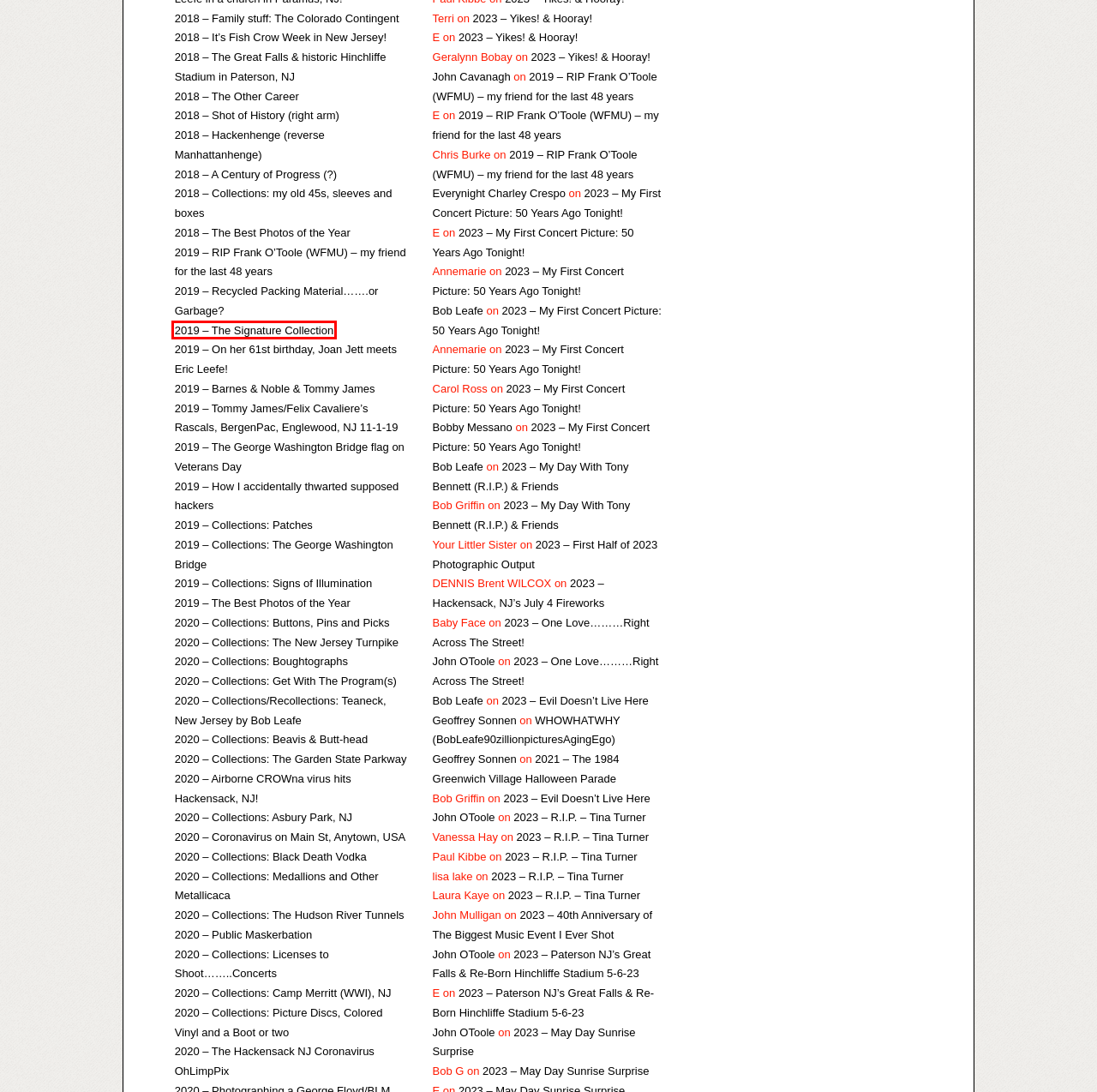Using the screenshot of a webpage with a red bounding box, pick the webpage description that most accurately represents the new webpage after the element inside the red box is clicked. Here are the candidates:
A. 2019 – Recycled Packing Material…….or Garbage? – I Ain't Just Music
B. 2018 – The Other Career – I Ain't Just Music
C. 2023 – First Half of 2023 Photographic Output – I Ain't Just Music
D. 2019 – The George Washington Bridge flag on Veterans Day – I Ain't Just Music
E. 2020 – Collections: Buttons, Pins and Picks – I Ain't Just Music
F. 2019 – The Signature Collection – I Ain't Just Music
G. 2018 – The Best Photos of the Year – I Ain't Just Music
H. 2023 – My Day With Tony Bennett (R.I.P.) & Friends – I Ain't Just Music

F